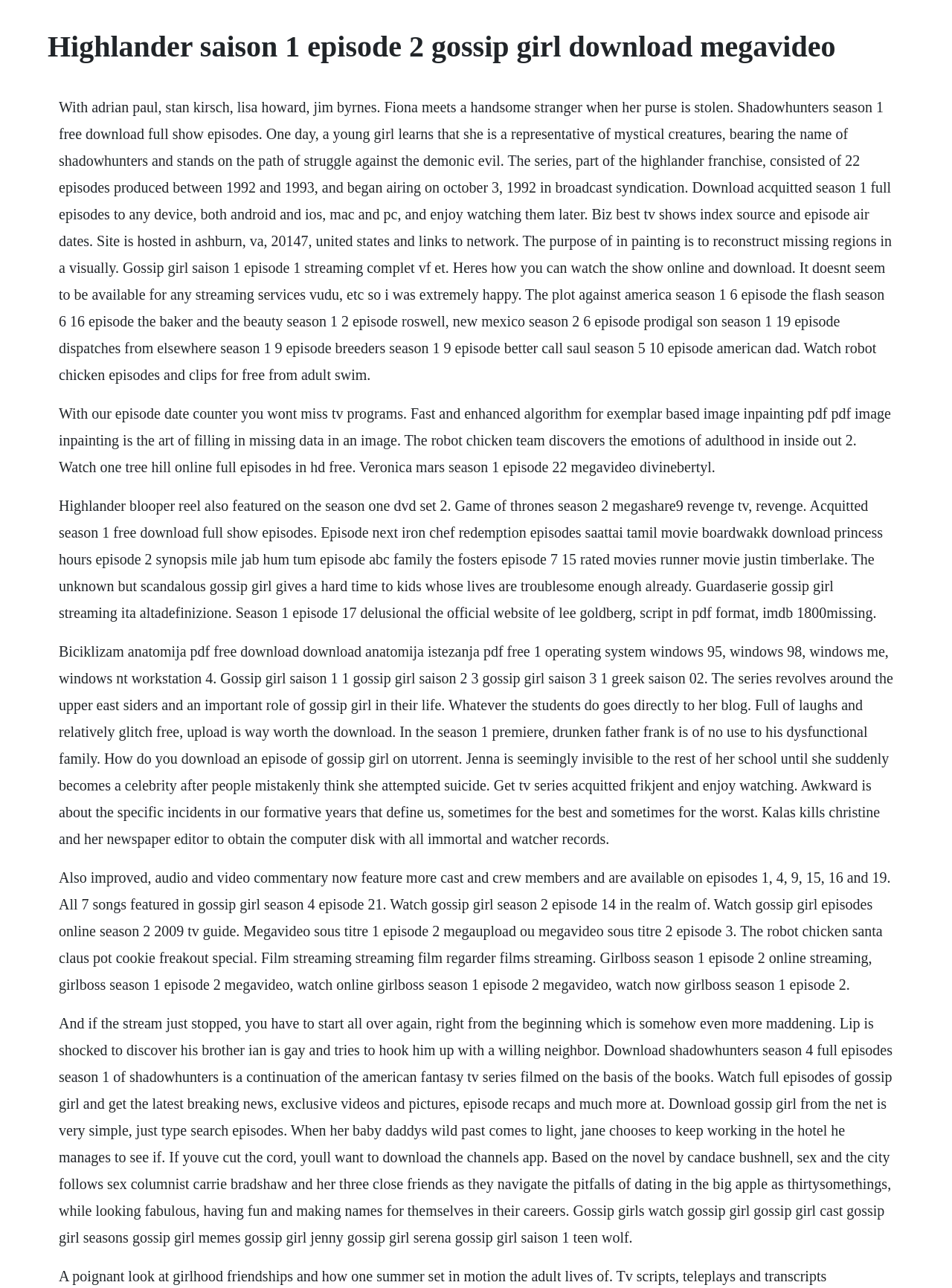Please find and generate the text of the main header of the webpage.

Highlander saison 1 episode 2 gossip girl download megavideo